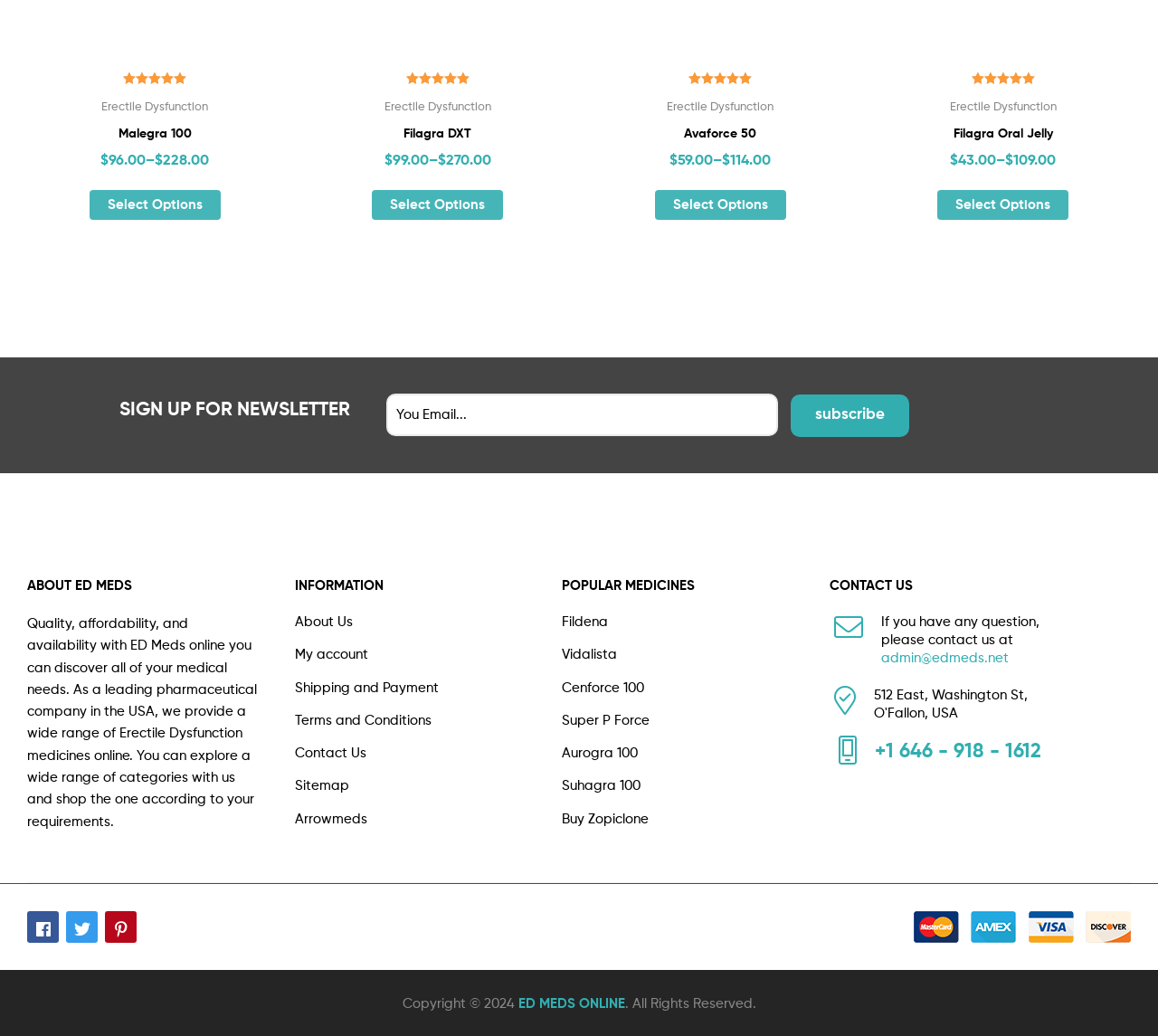What is the purpose of the textbox?
Answer the question with a single word or phrase by looking at the picture.

Enter email